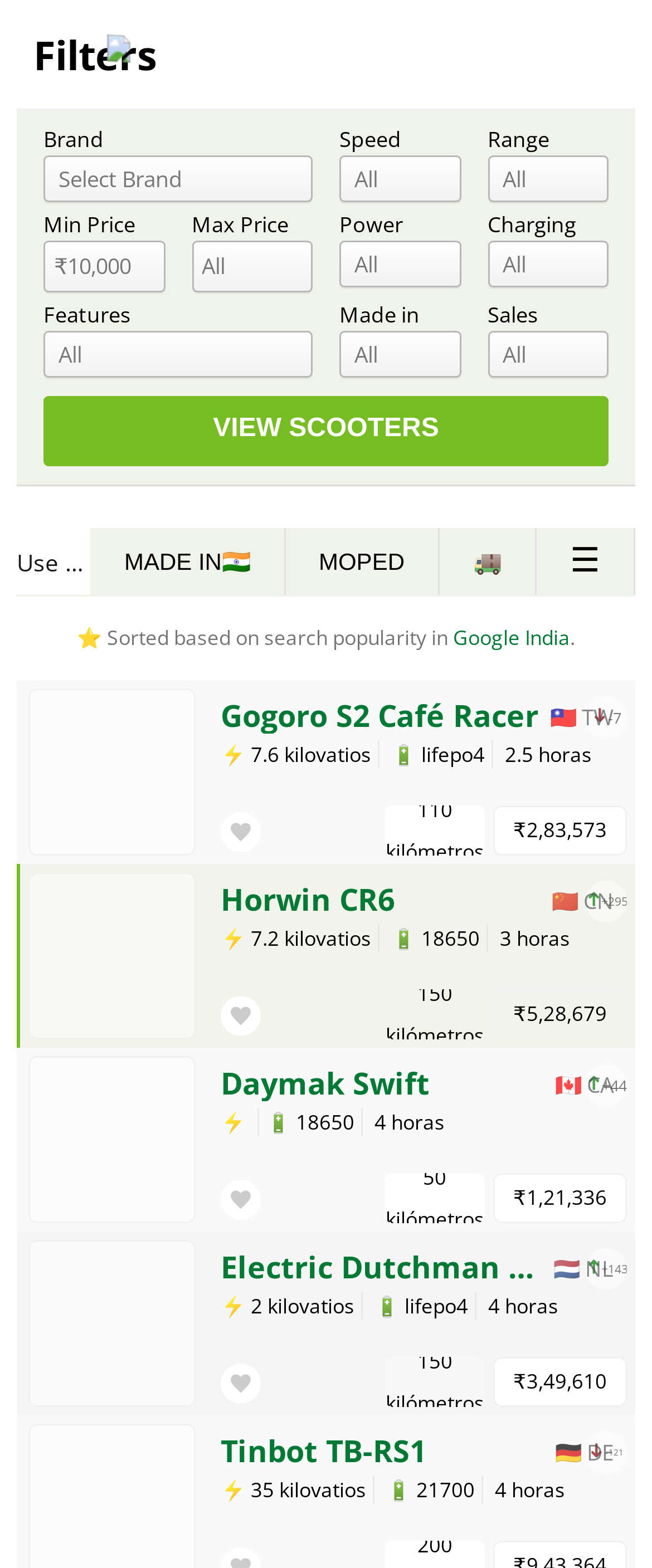Provide a one-word or short-phrase response to the question:
What is the country of origin of the Daymak Swift scooter?

Canada